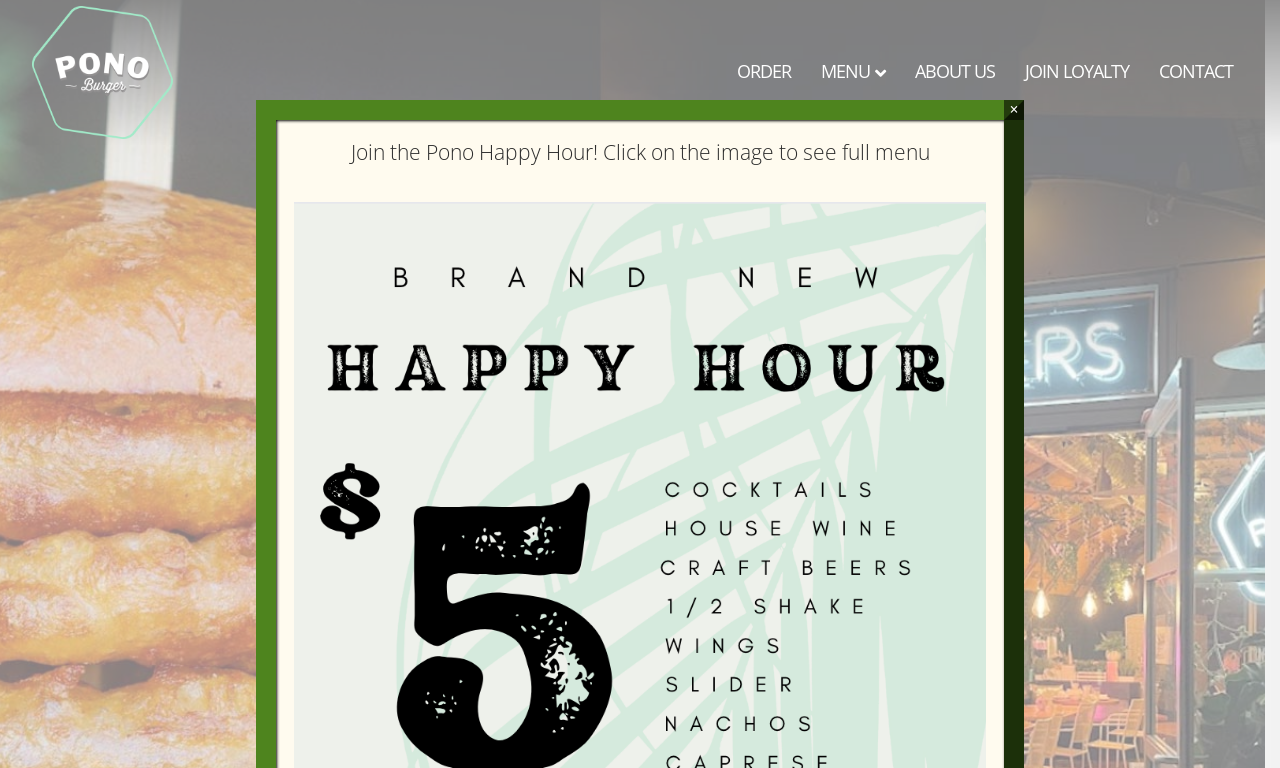Given the element description "alt="Pono Burger"" in the screenshot, predict the bounding box coordinates of that UI element.

[0.025, 0.076, 0.142, 0.107]